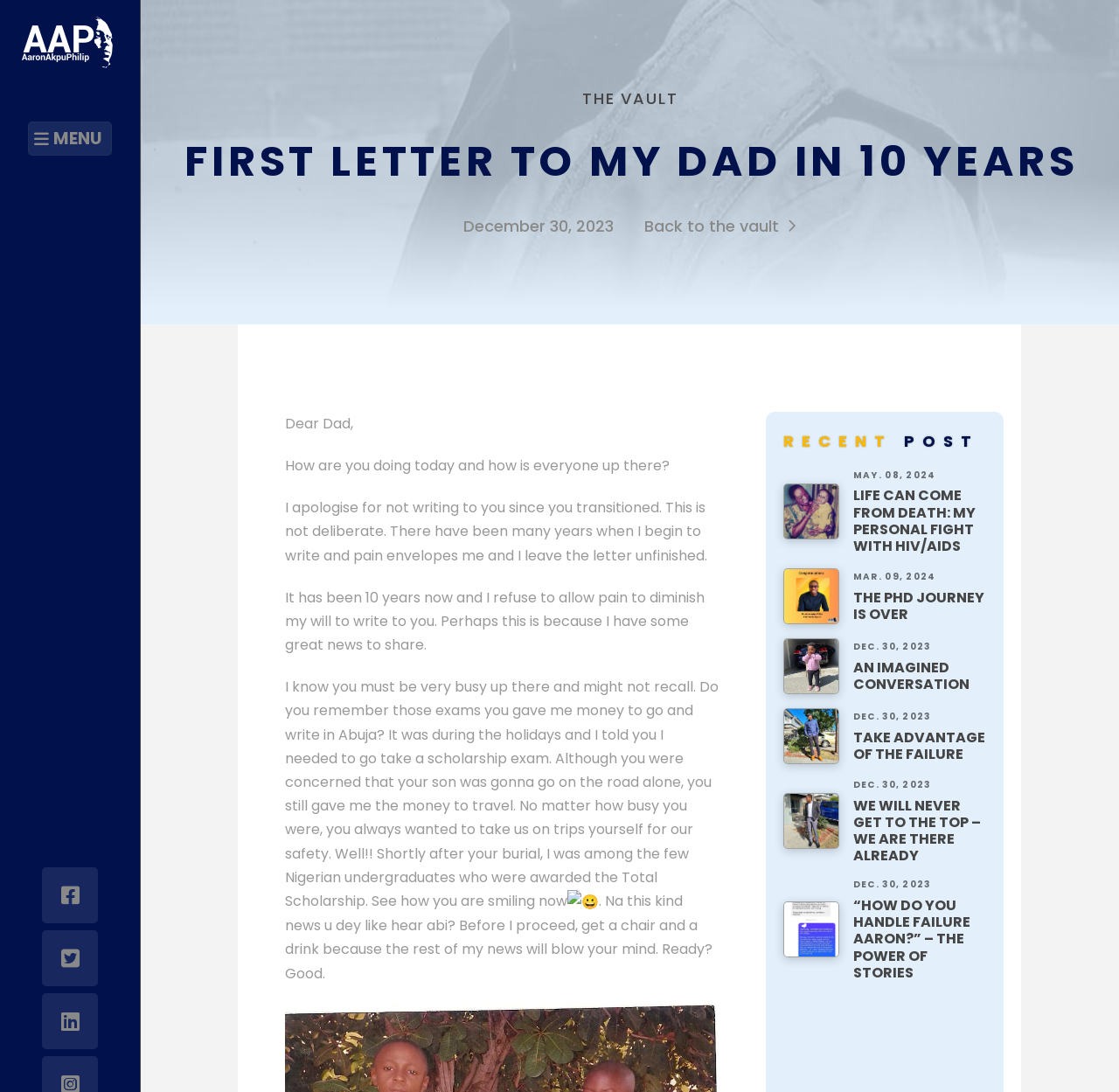What is the author's name mentioned in the webpage?
Please use the image to provide an in-depth answer to the question.

I found the author's name mentioned in the webpage, which is Aaron Akpu Philip, abbreviated as AAP.